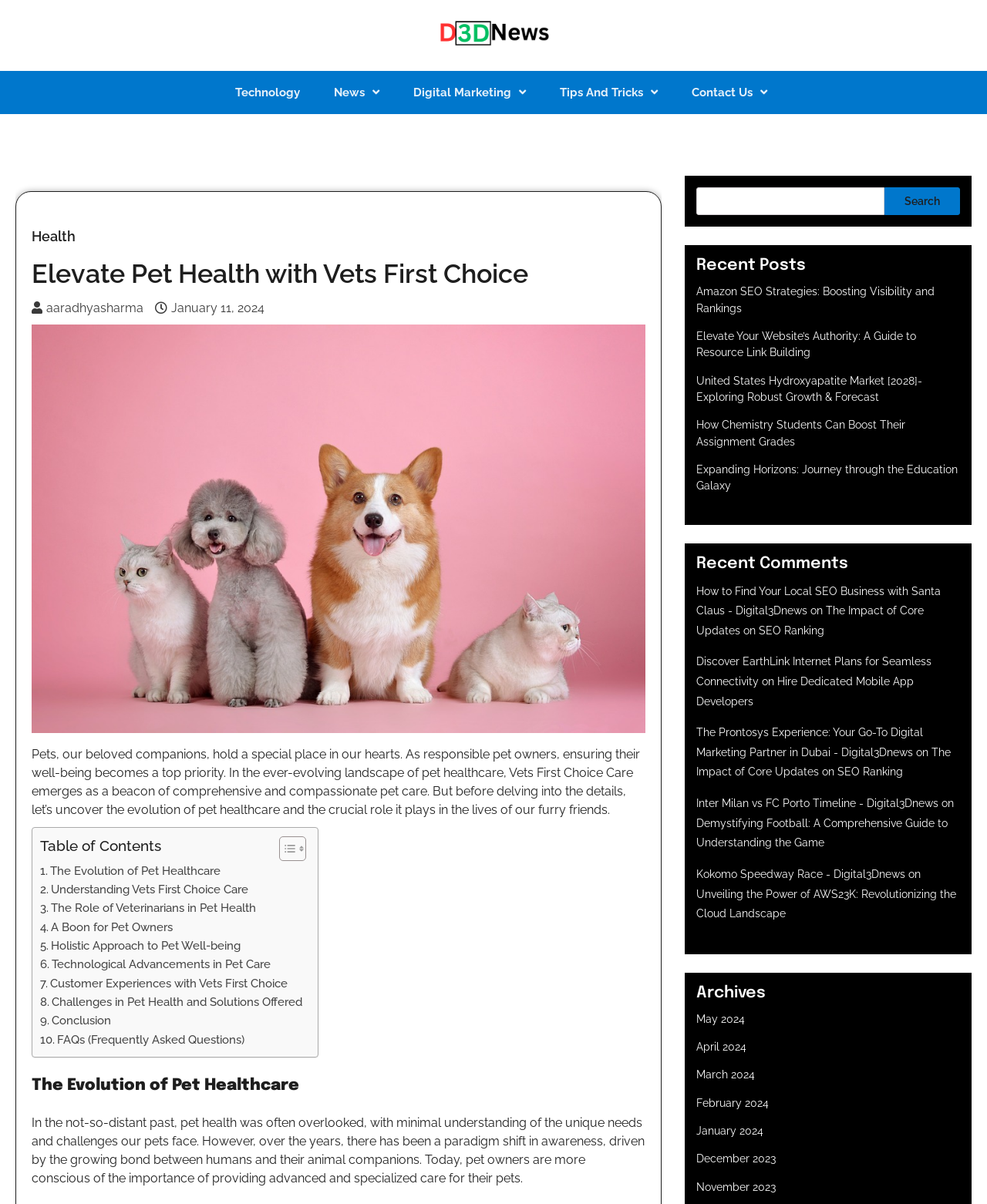Please indicate the bounding box coordinates of the element's region to be clicked to achieve the instruction: "Search for something". Provide the coordinates as four float numbers between 0 and 1, i.e., [left, top, right, bottom].

[0.705, 0.156, 0.973, 0.179]